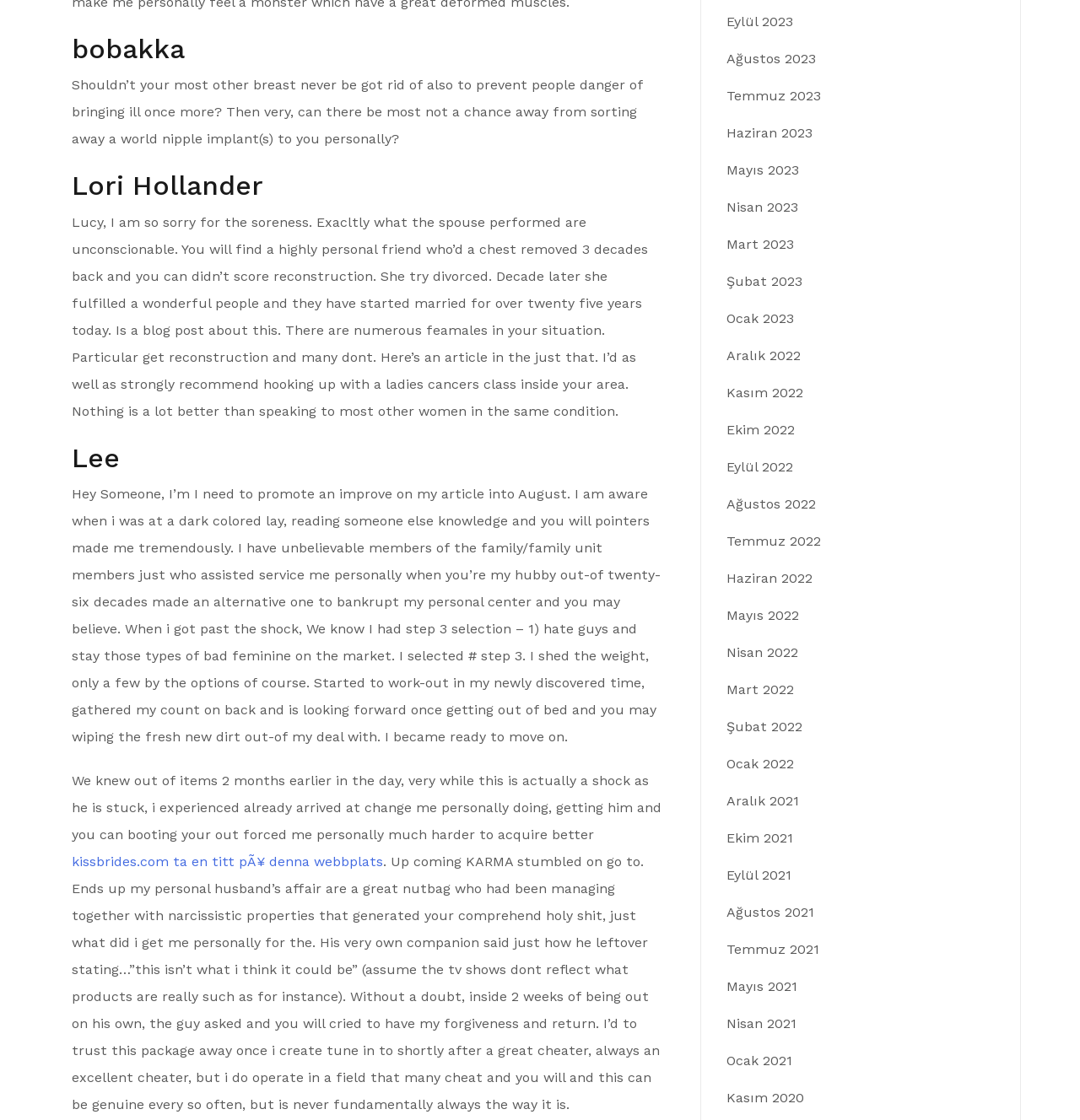Locate the bounding box coordinates of the area that needs to be clicked to fulfill the following instruction: "Click on the link to read more about the blog post". The coordinates should be in the format of four float numbers between 0 and 1, namely [left, top, right, bottom].

[0.066, 0.762, 0.355, 0.776]